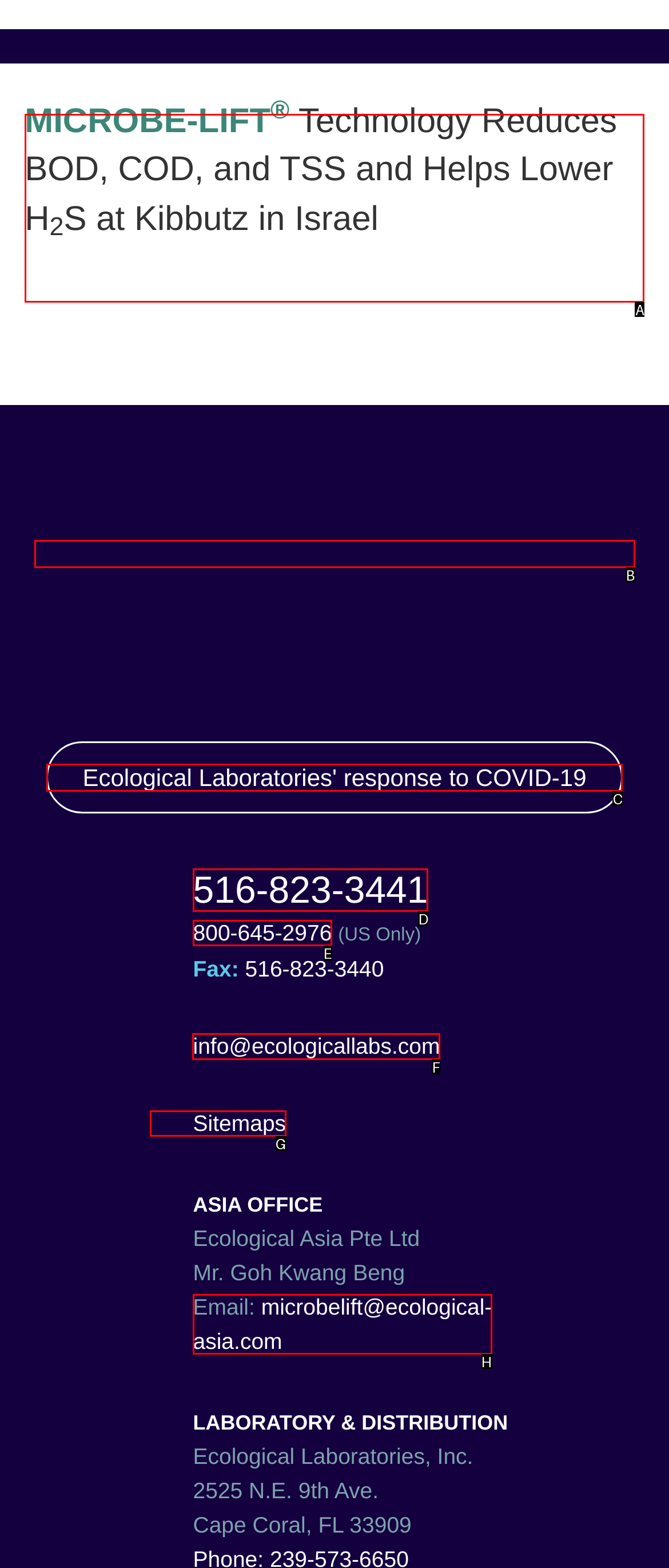Select the UI element that should be clicked to execute the following task: Email info@ecologicallabs.com
Provide the letter of the correct choice from the given options.

F